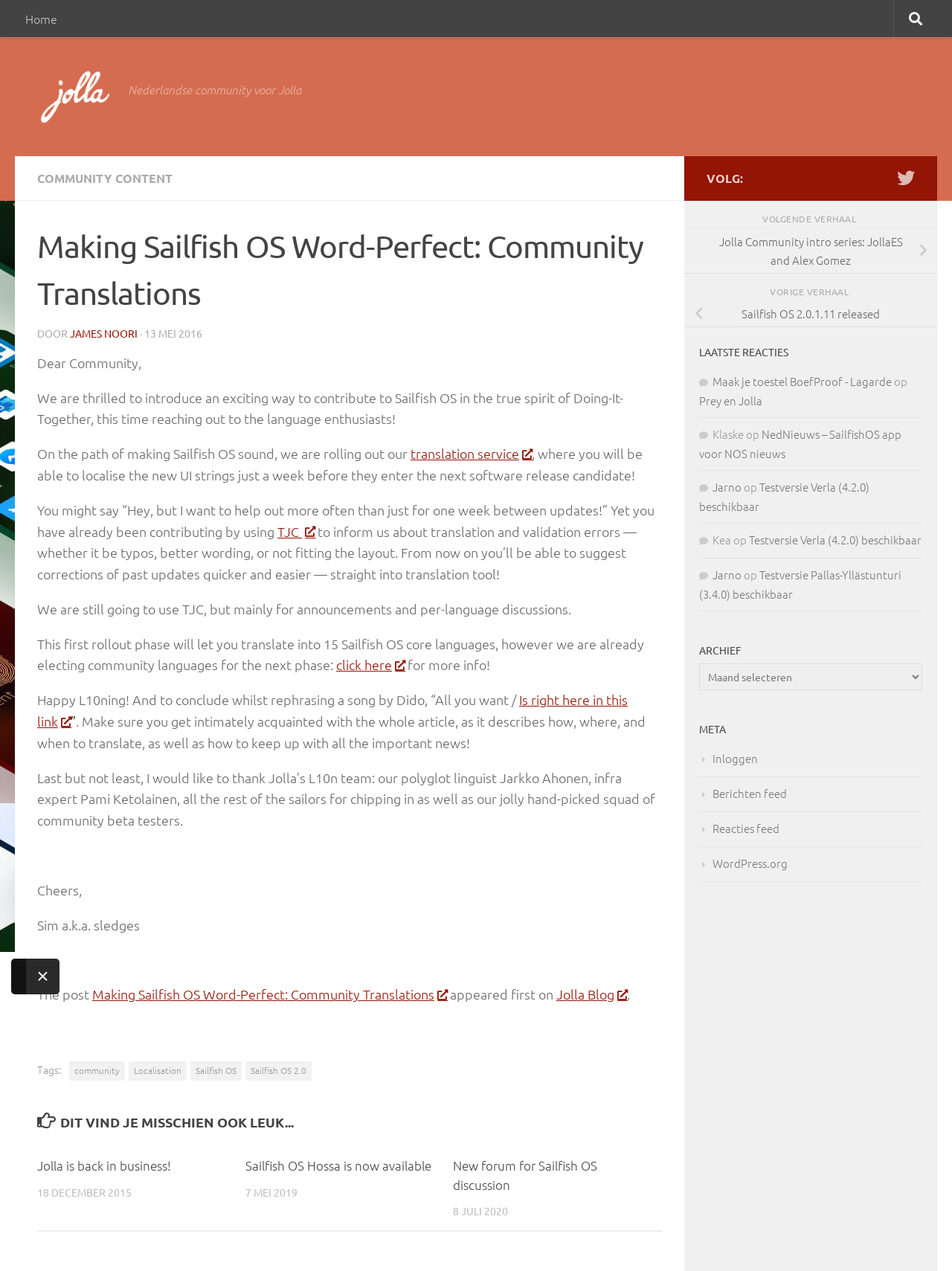Please provide a brief answer to the following inquiry using a single word or phrase:
How many articles are listed below the main article?

3